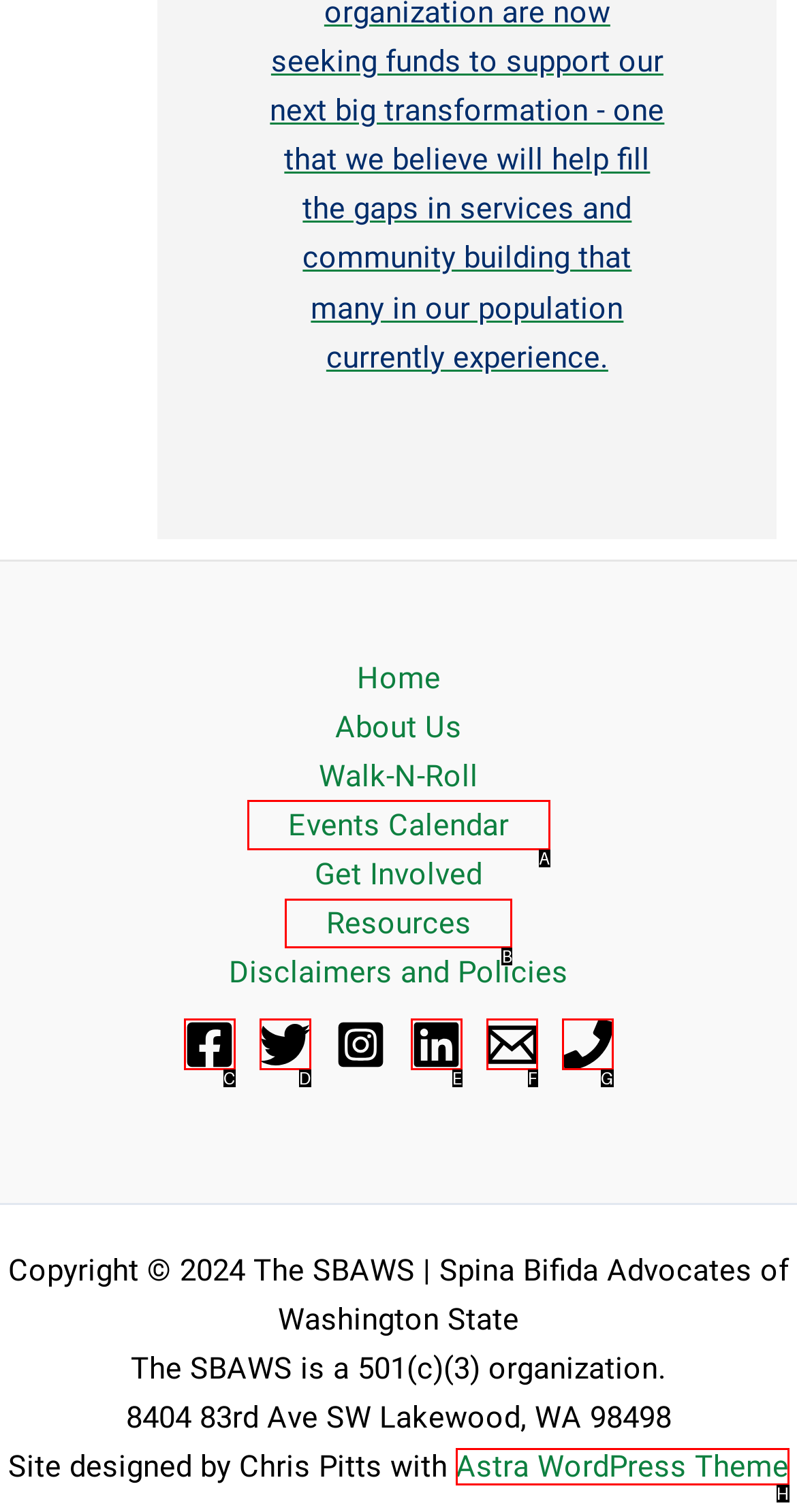Determine which HTML element best suits the description: Opinion. Reply with the letter of the matching option.

None